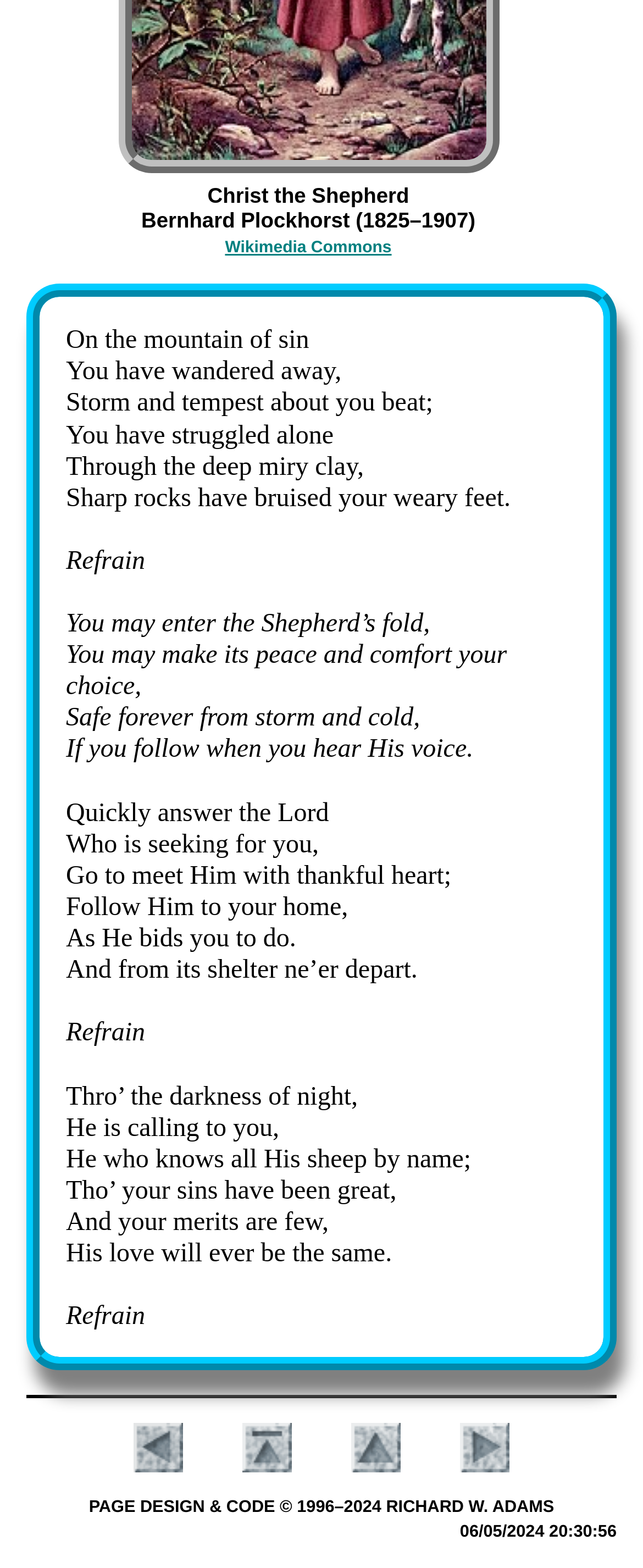Determine the bounding box for the UI element that matches this description: "title="Home"".

[0.377, 0.913, 0.454, 0.931]